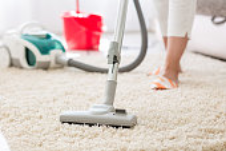Explain the image in a detailed way.

The image depicts a person vacuuming a plush carpet with a modern vacuum cleaner. The individual, whose feet are visible wearing comfortable orange-striped slippers, is focused on the task, highlighting the importance of routine cleaning. In the background, a red bucket suggests additional cleaning supplies might be ready for use, emphasizing an organized approach to housekeeping. This scene encapsulates a tidy home environment, complementing the article's theme of making cleaning effortless through planning and assistance.